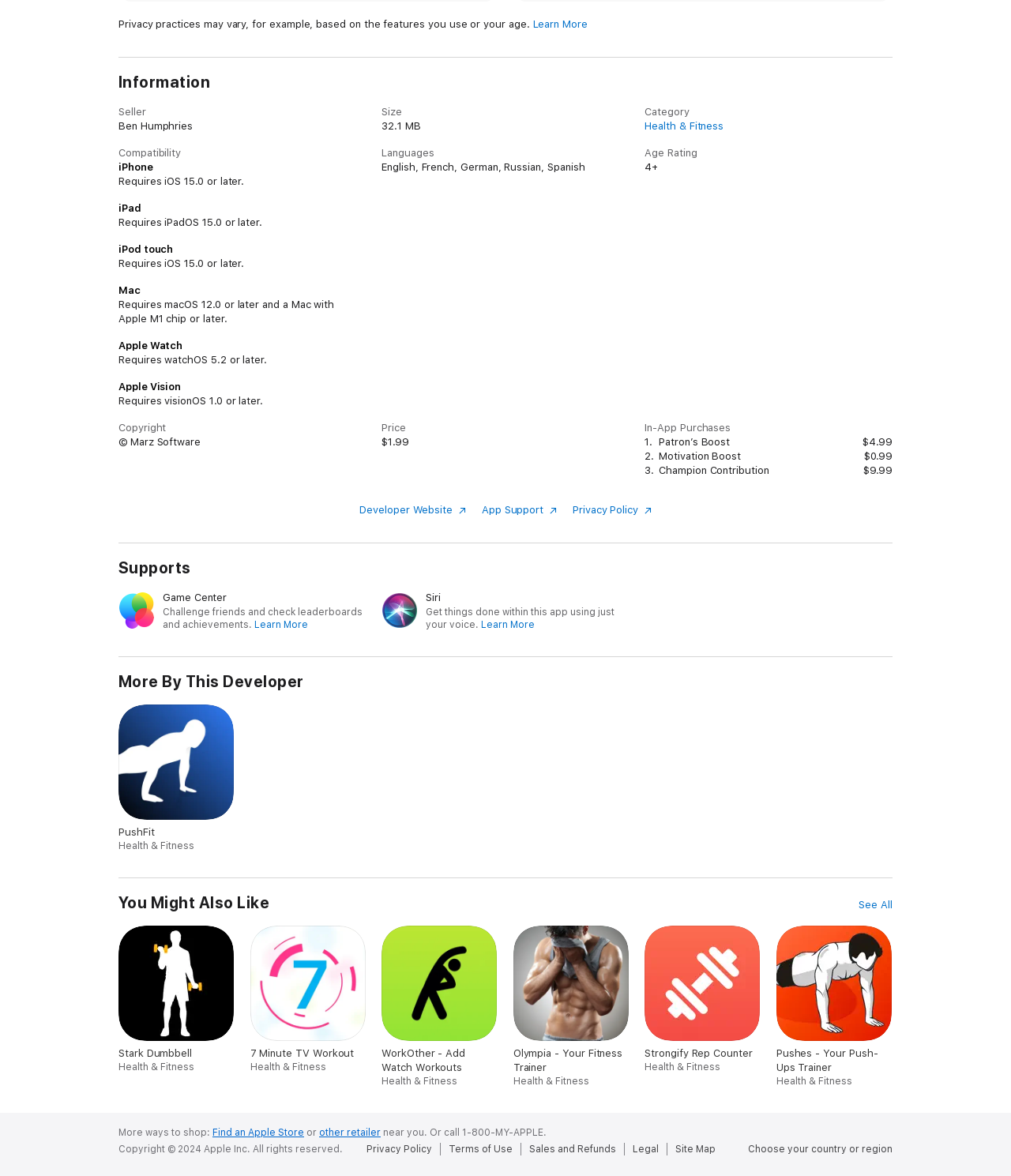From the image, can you give a detailed response to the question below:
What is the size of this app?

The size of this app is 32.1 megabytes, which is specified in the description list under the 'Size' category.